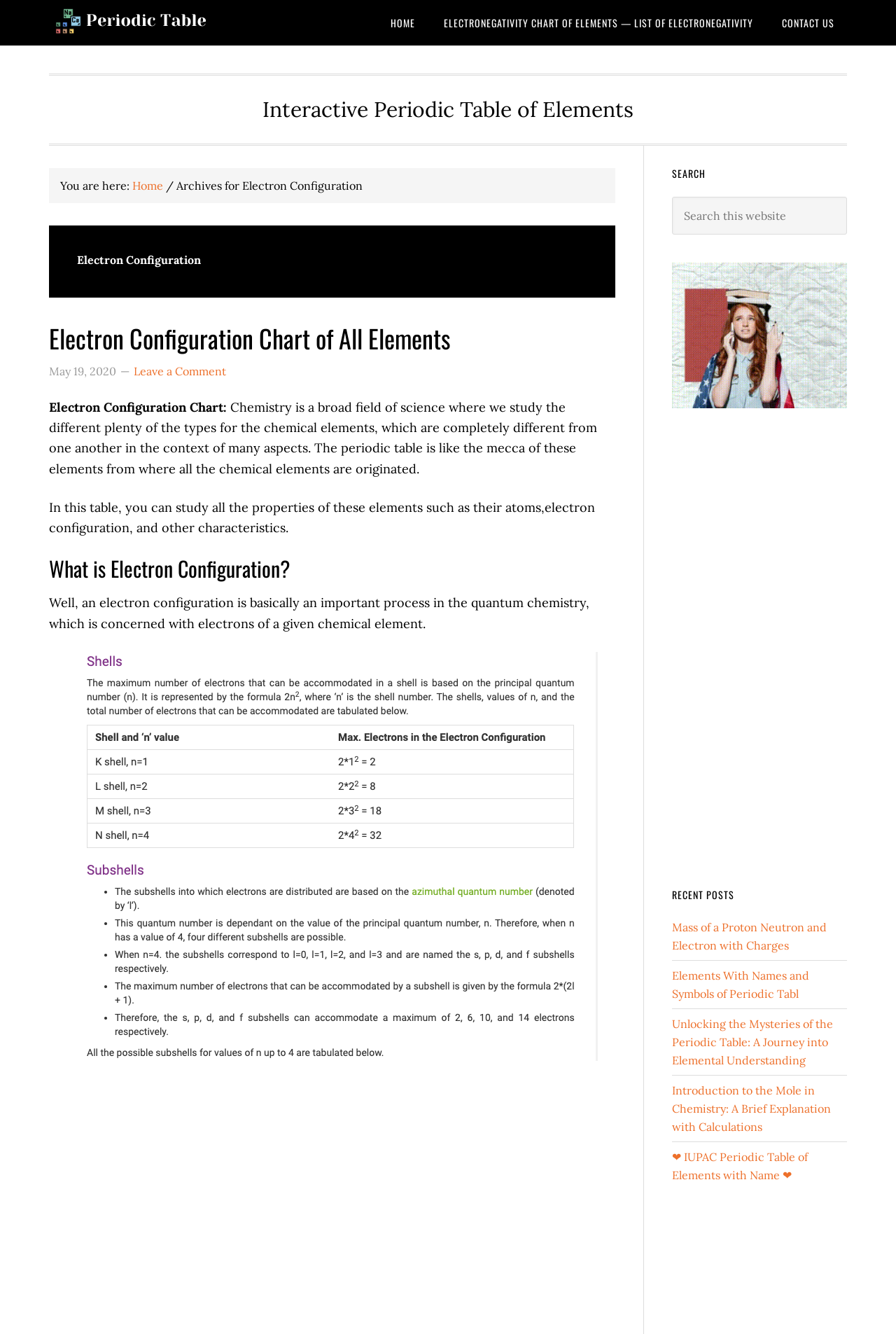How many recent posts are listed in the primary sidebar?
Ensure your answer is thorough and detailed.

In the primary sidebar, under the heading 'RECENT POSTS', I count five links to recent posts: 'Mass of a Proton Neutron and Electron with Charges', 'Elements With Names and Symbols of Periodic Tabl', 'Unlocking the Mysteries of the Periodic Table: A Journey into Elemental Understanding', 'Introduction to the Mole in Chemistry: A Brief Explanation with Calculations', and '❤️ IUPAC Periodic Table of Elements with Name ❤️'.